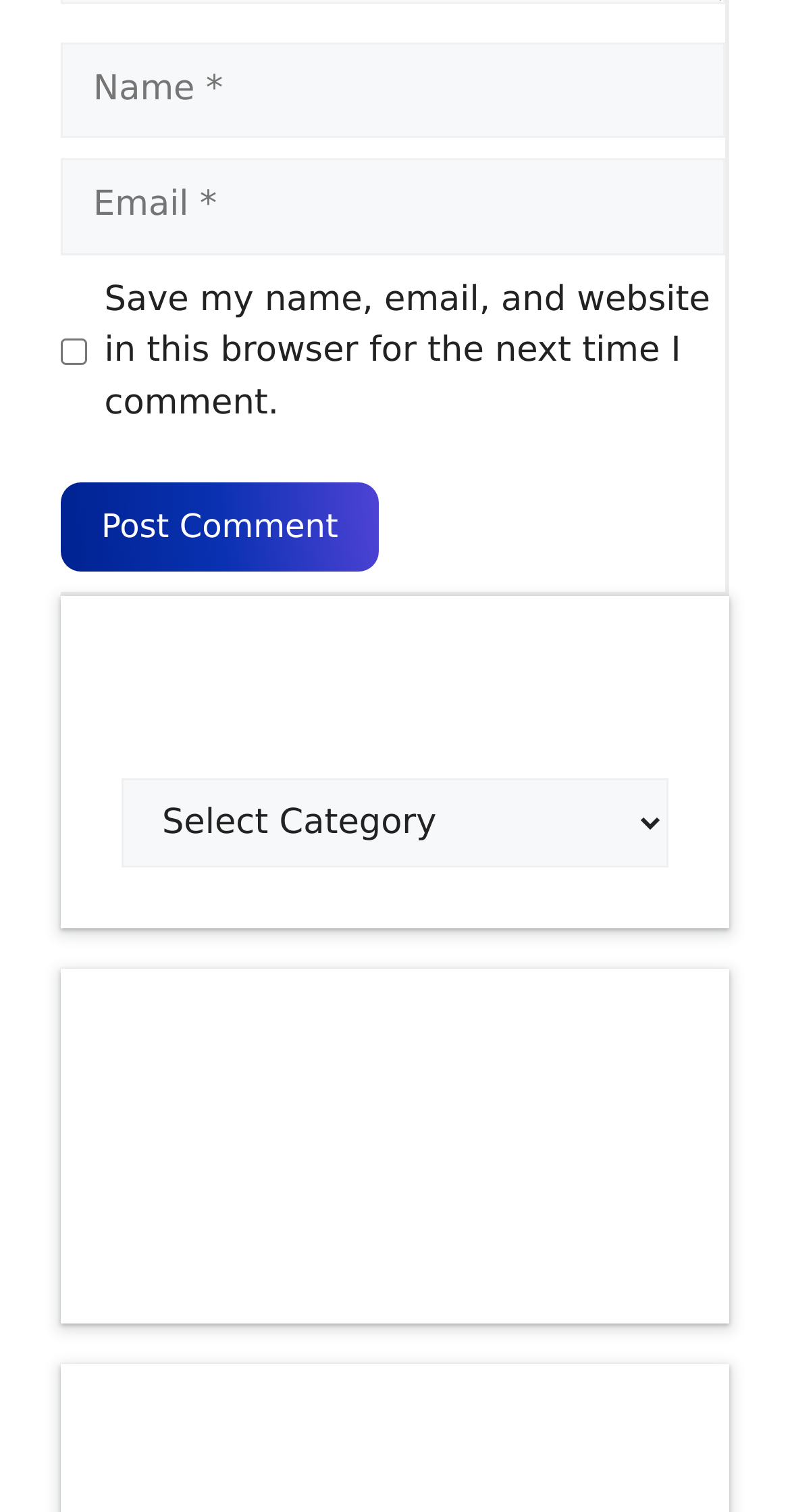Locate the bounding box coordinates of the element that should be clicked to fulfill the instruction: "Select a category".

[0.154, 0.514, 0.846, 0.573]